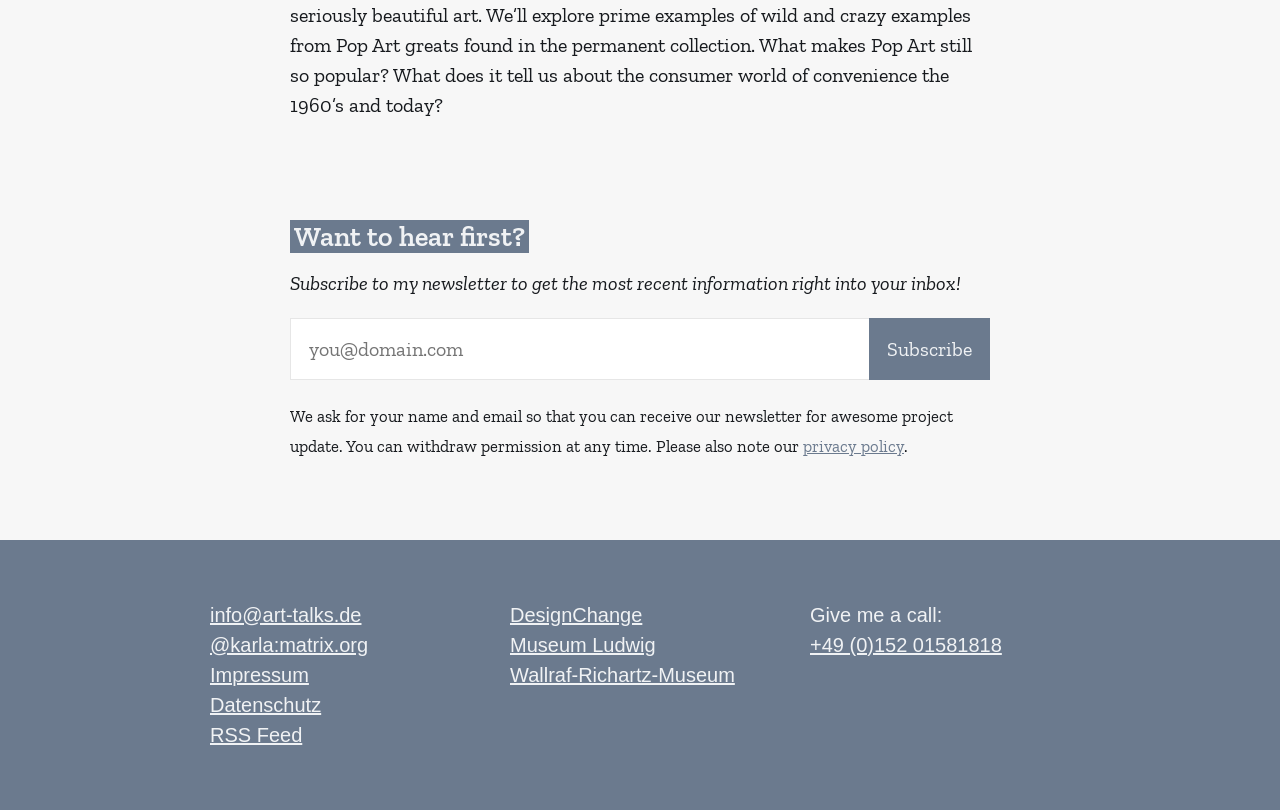Find and specify the bounding box coordinates that correspond to the clickable region for the instruction: "Call the phone number".

[0.633, 0.777, 0.836, 0.814]